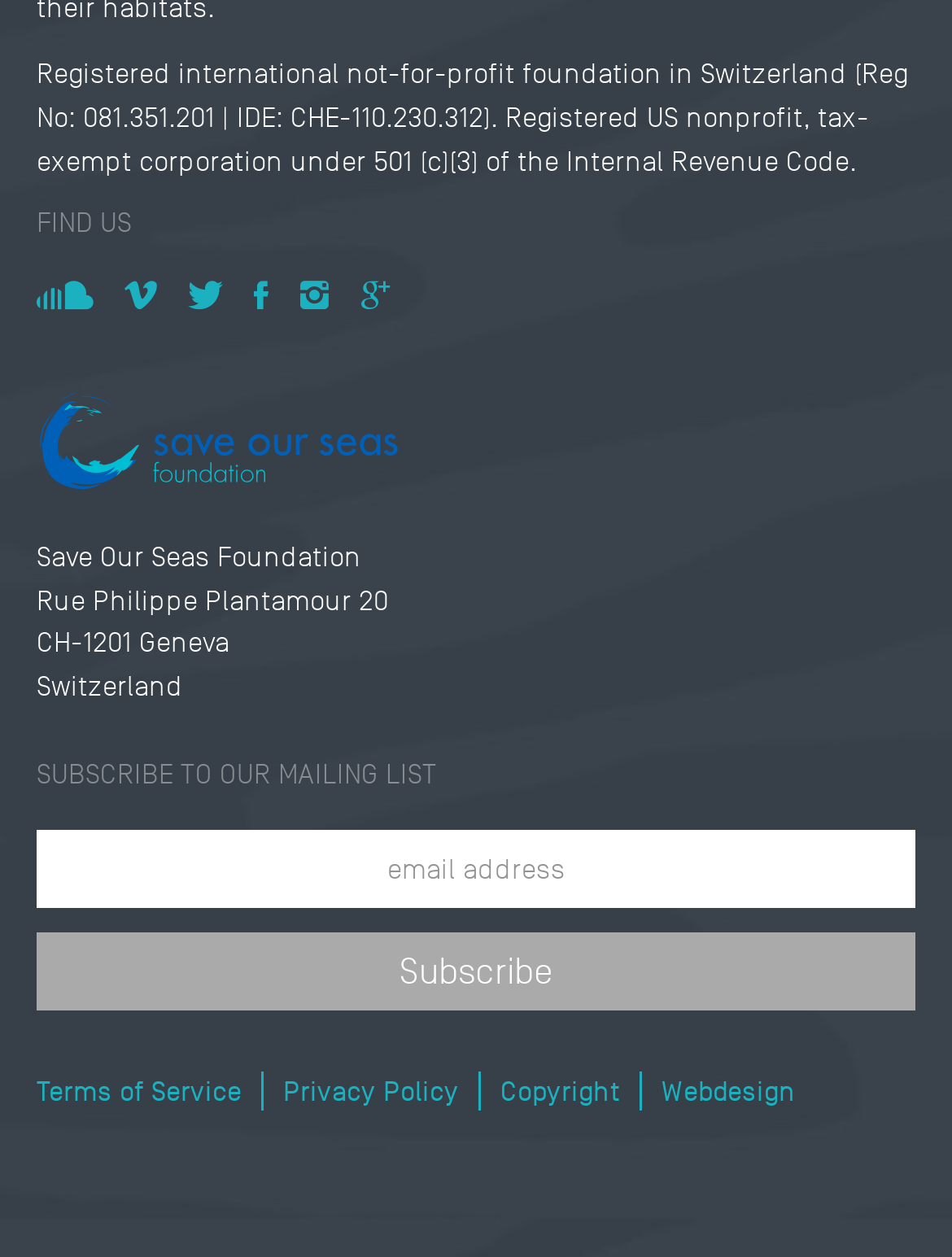Identify the coordinates of the bounding box for the element that must be clicked to accomplish the instruction: "Click the Facebook link".

[0.038, 0.224, 0.097, 0.253]